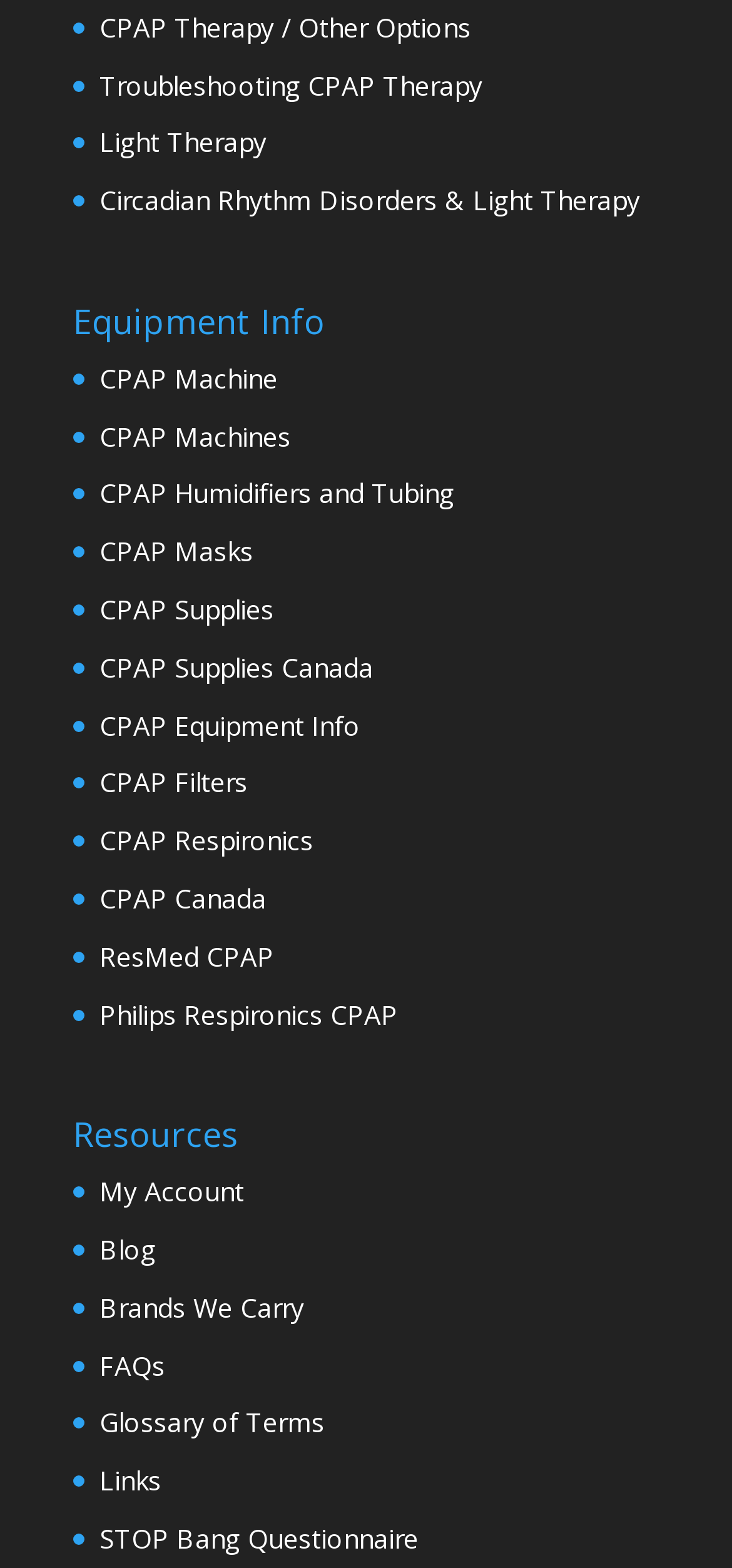Please identify the bounding box coordinates of the clickable area that will allow you to execute the instruction: "Read about Circadian Rhythm Disorders".

[0.136, 0.116, 0.874, 0.139]